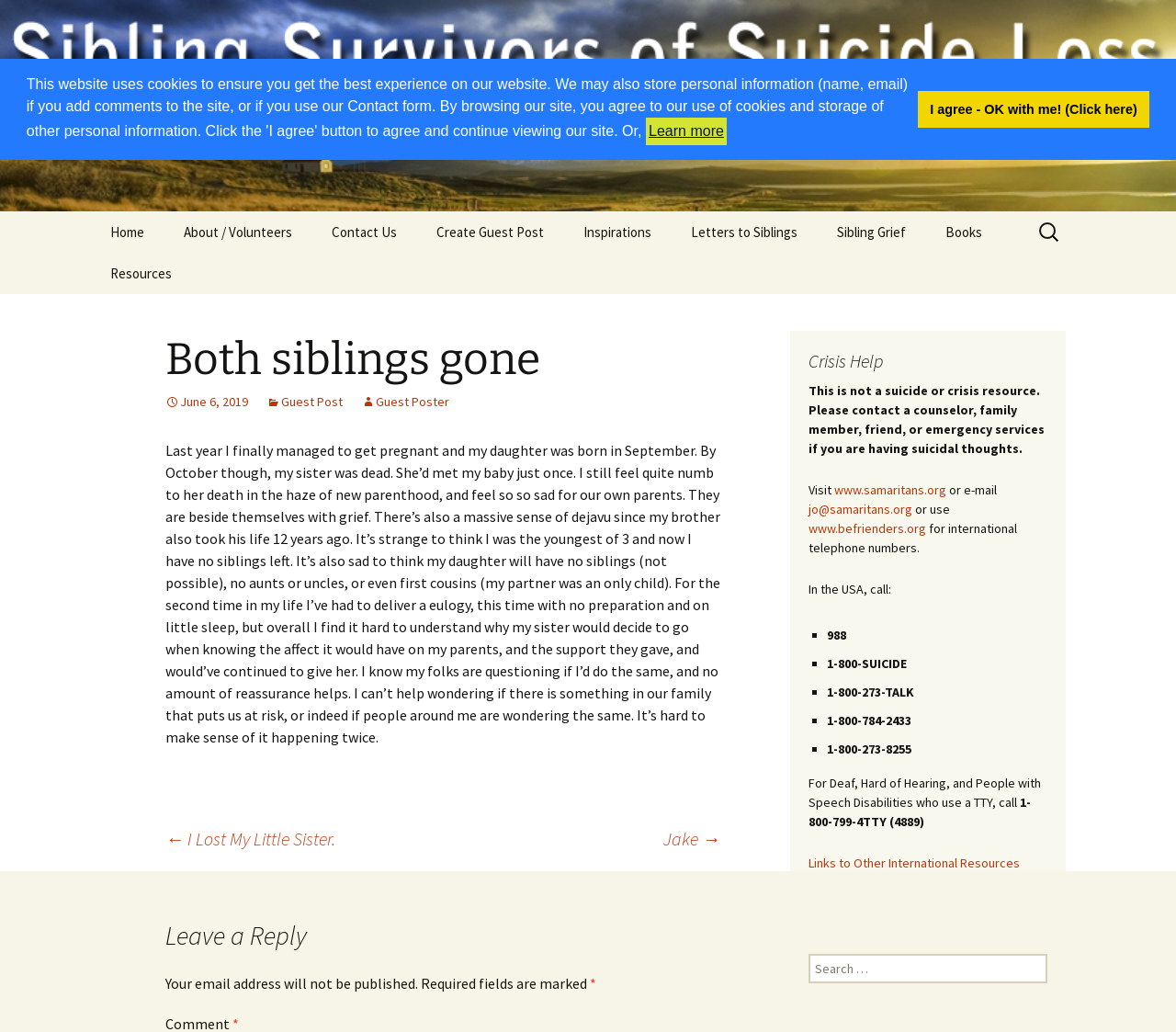How many search boxes are there on the webpage?
Answer the question with just one word or phrase using the image.

2